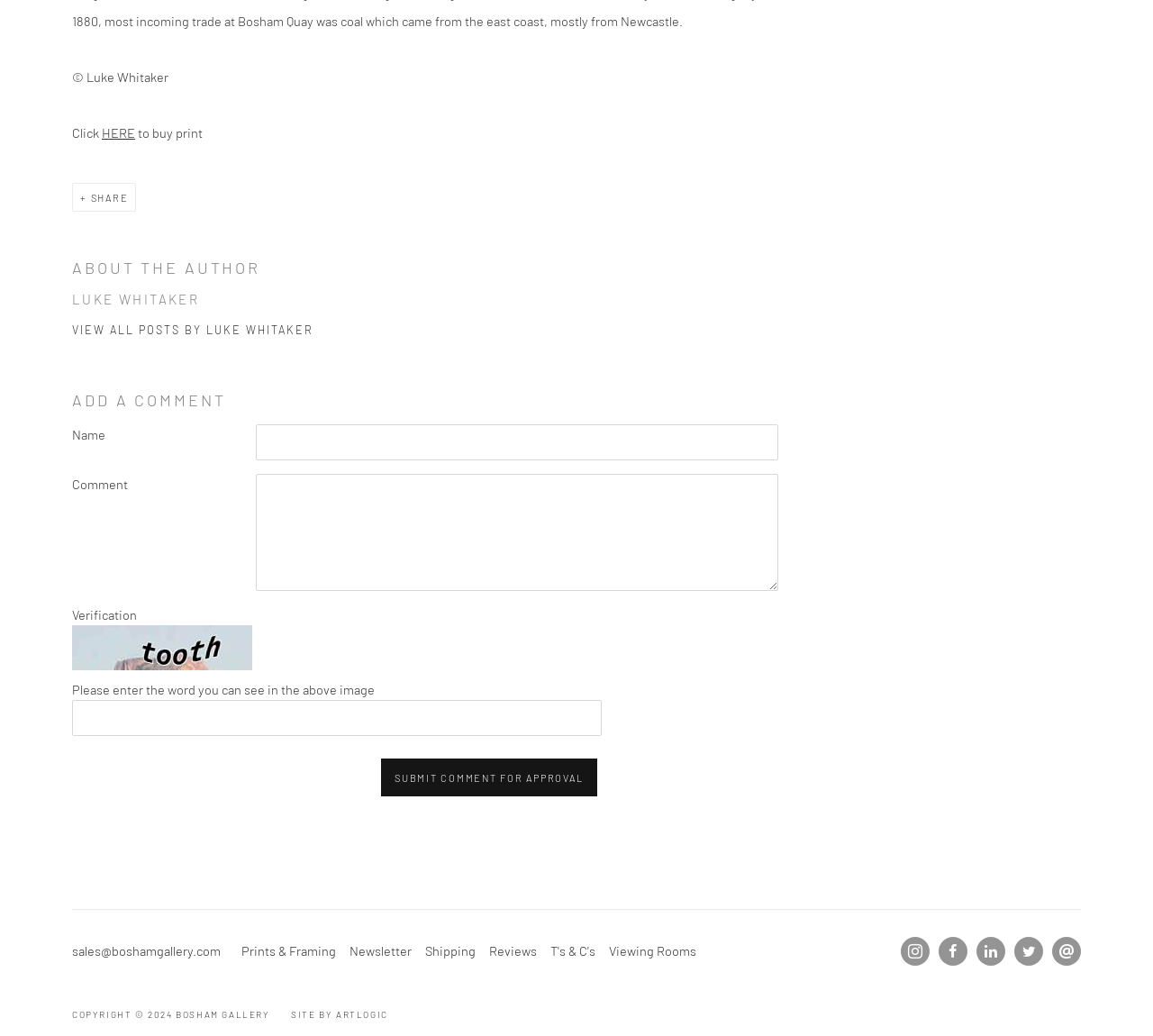Kindly respond to the following question with a single word or a brief phrase: 
How can you submit a comment?

SUBMIT COMMENT FOR APPROVAL